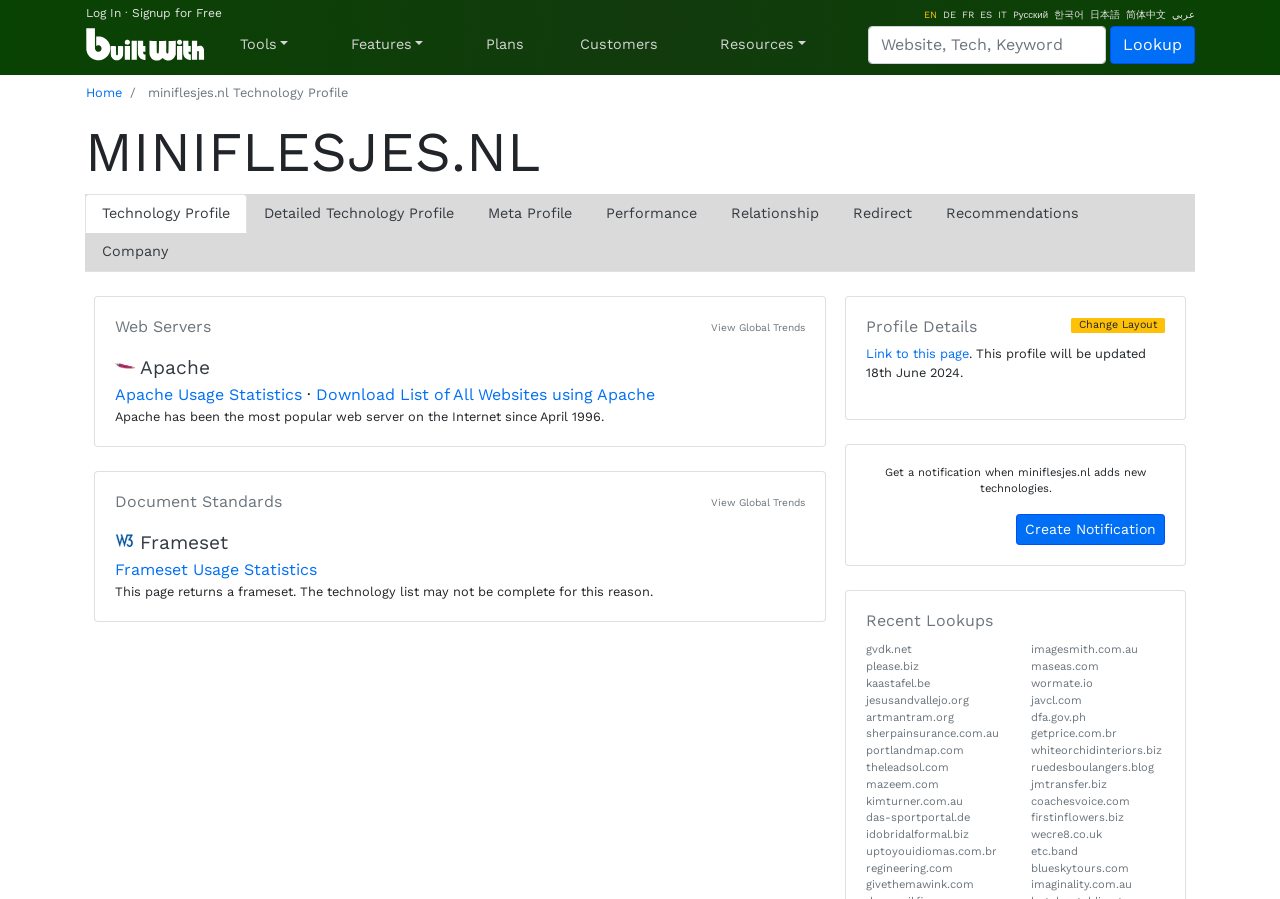Pinpoint the bounding box coordinates of the clickable area necessary to execute the following instruction: "Find offices in Stockholm". The coordinates should be given as four float numbers between 0 and 1, namely [left, top, right, bottom].

None